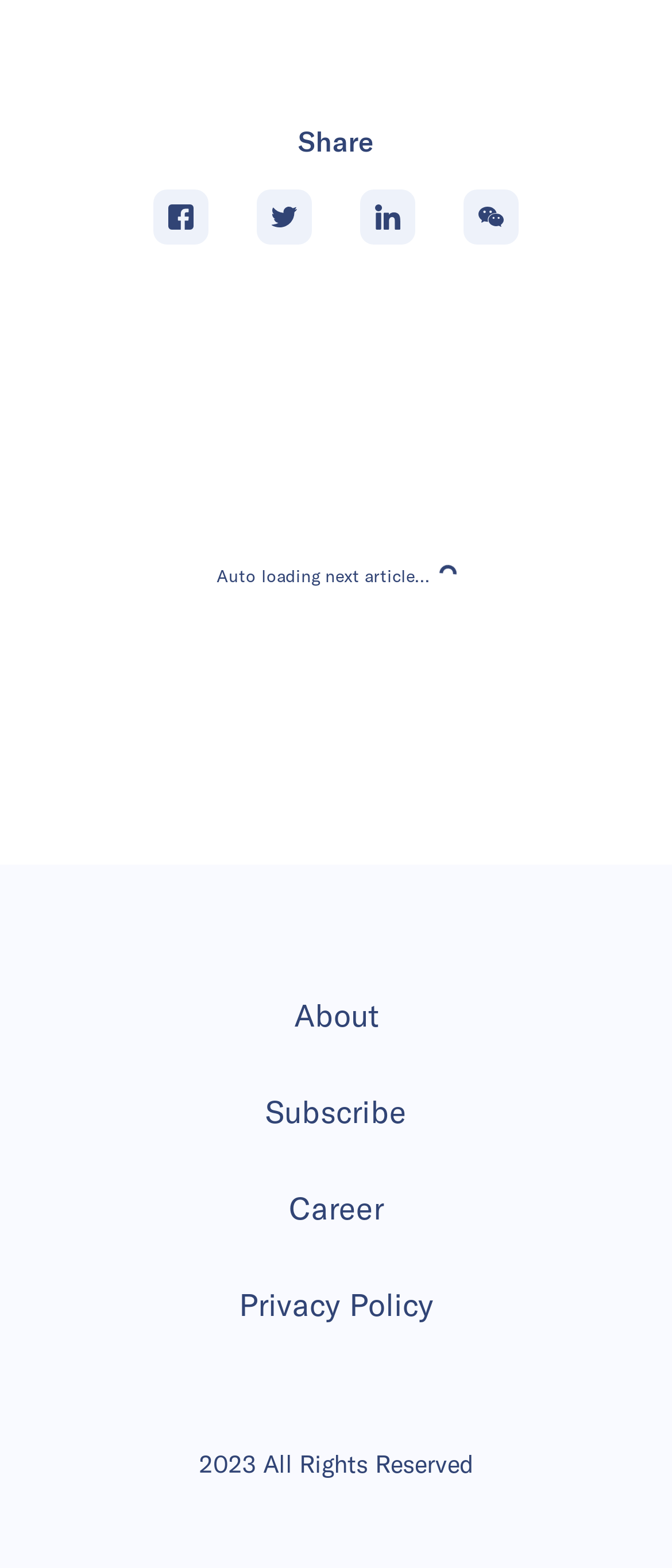Please provide a brief answer to the following inquiry using a single word or phrase:
How many social media sharing buttons are there?

4